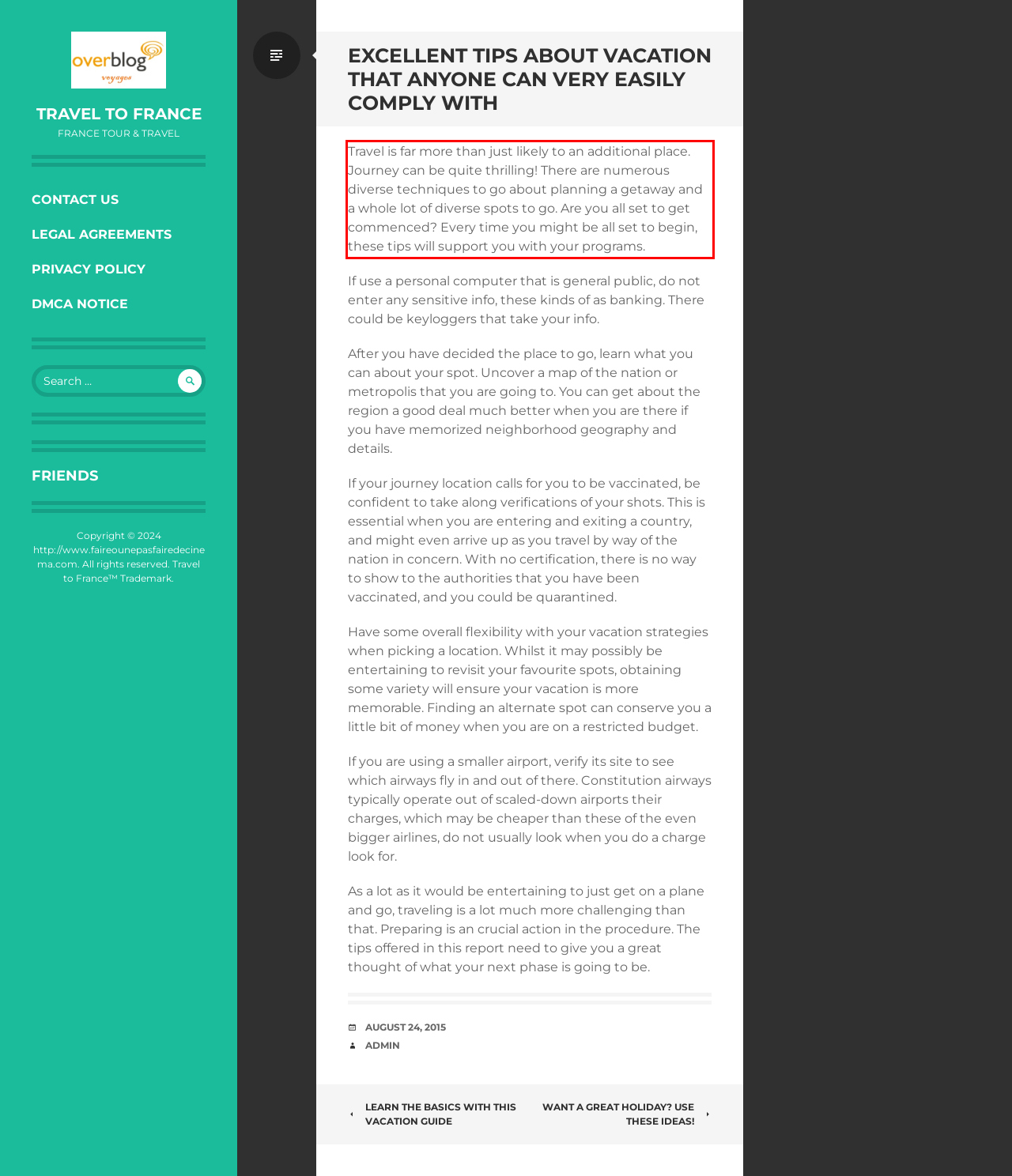With the provided screenshot of a webpage, locate the red bounding box and perform OCR to extract the text content inside it.

Travel is far more than just likely to an additional place. Journey can be quite thrilling! There are numerous diverse techniques to go about planning a getaway and a whole lot of diverse spots to go. Are you all set to get commenced? Every time you might be all set to begin, these tips will support you with your programs.